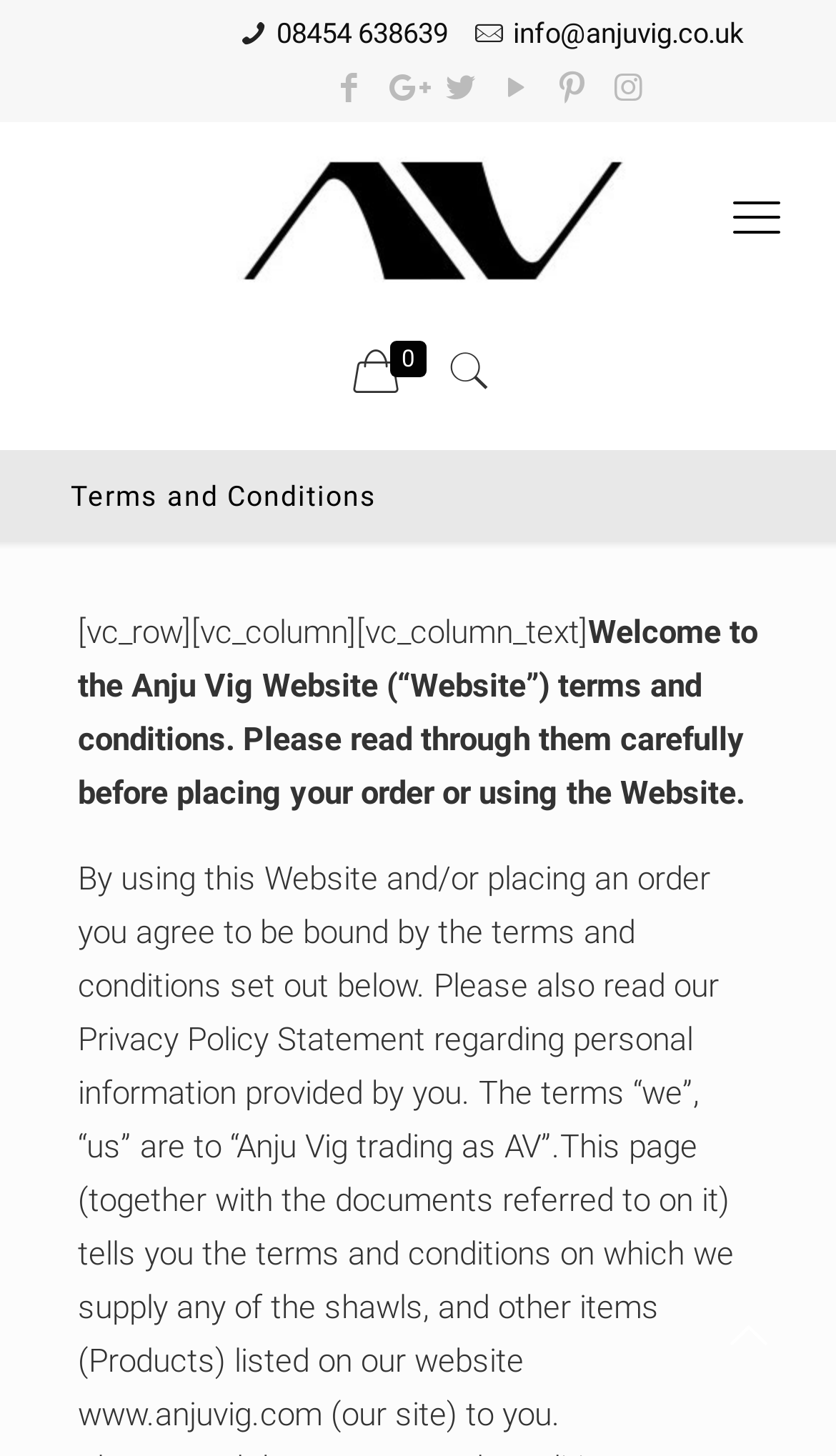Given the element description title="YouTube", specify the bounding box coordinates of the corresponding UI element in the format (top-left x, top-left y, bottom-right x, bottom-right y). All values must be between 0 and 1.

[0.591, 0.047, 0.645, 0.074]